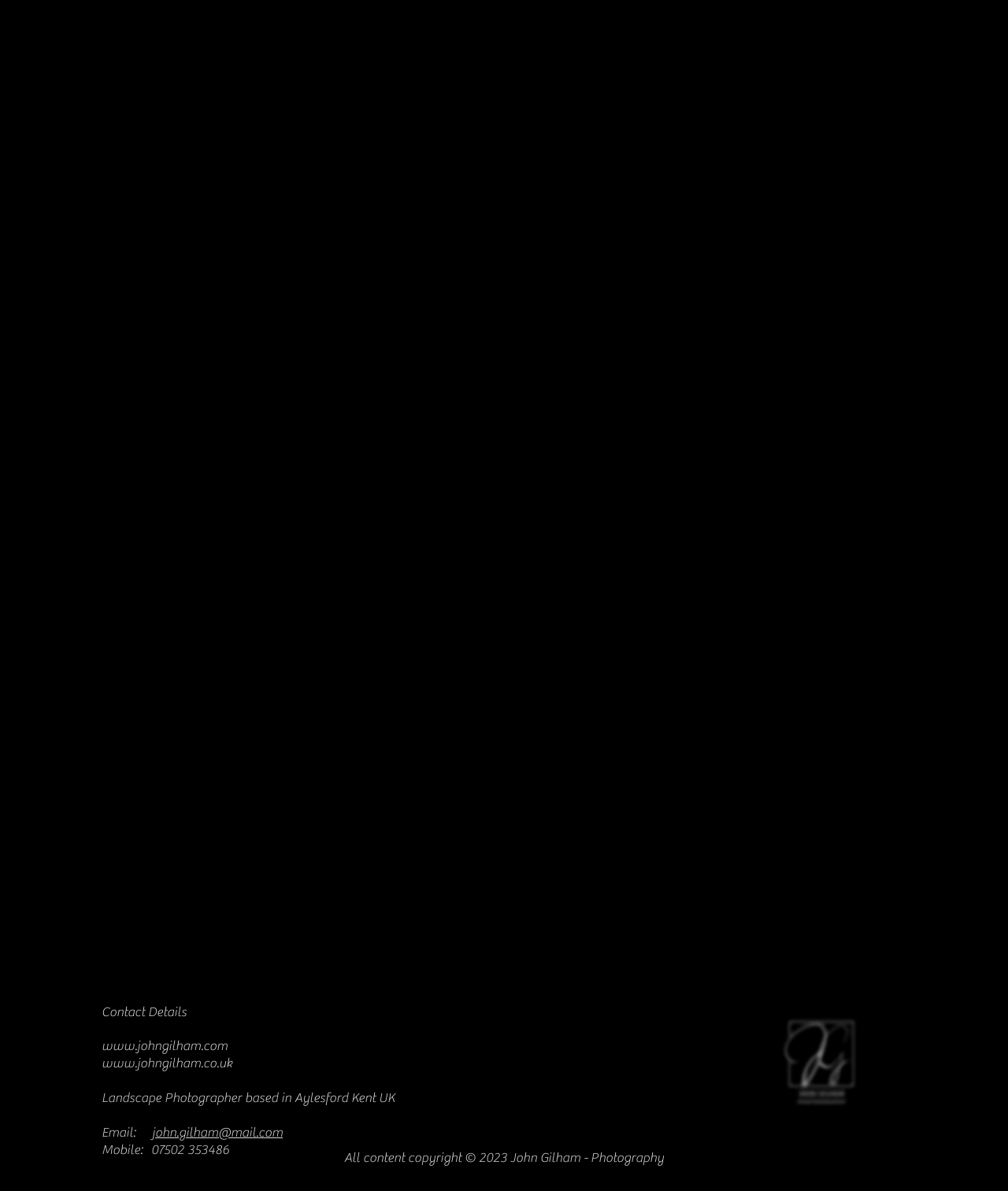What type of photography does the photographer specialize in?
Look at the image and provide a detailed response to the question.

The type of photography is mentioned in the text 'Landscape Photographer based in Aylesford Kent UK' and also in the link 'Landscape Photography by John Gilham'.